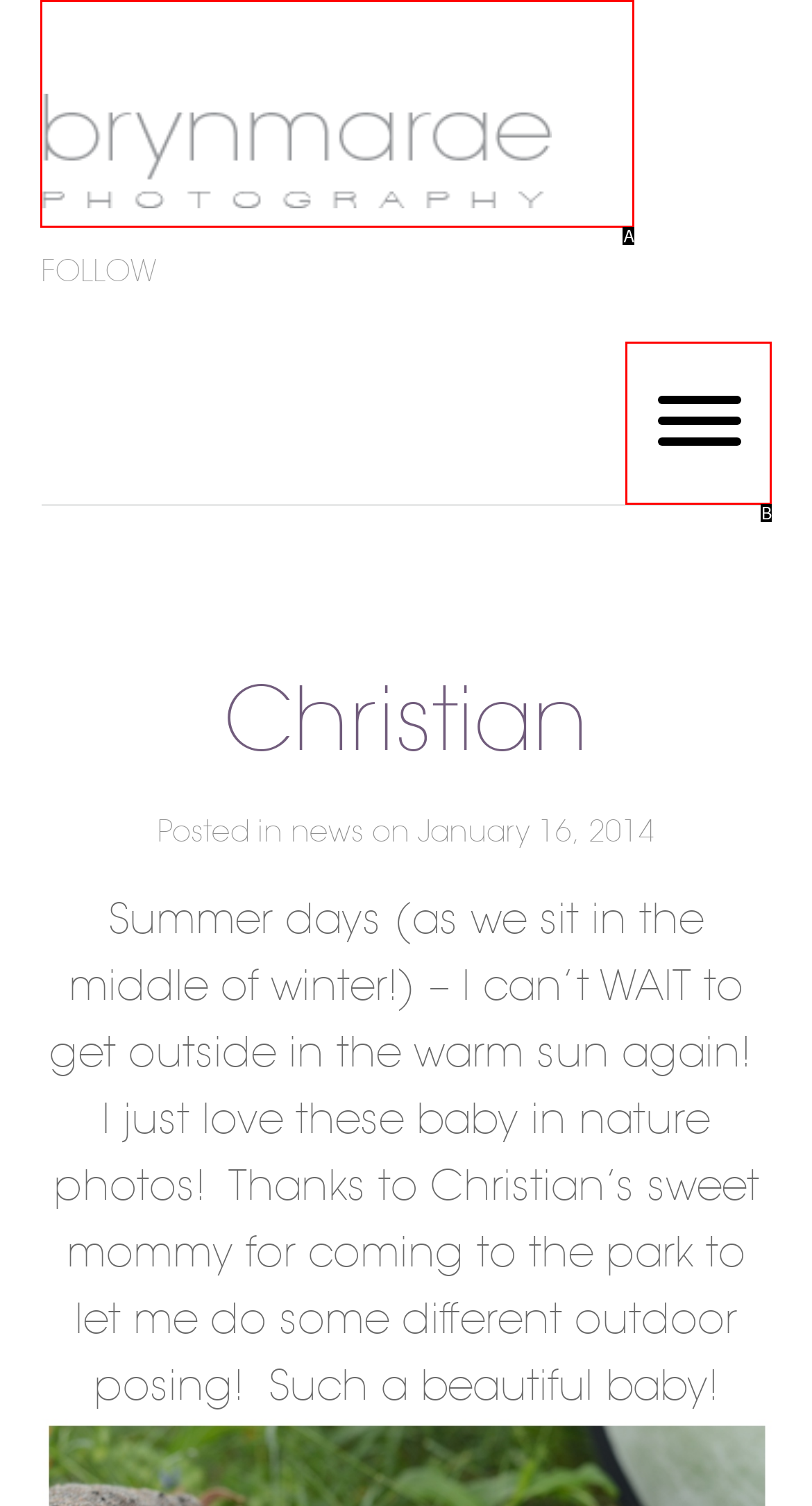Based on the element described as: parent_node: FOLLOW aria-label="Skip main navigation"
Find and respond with the letter of the correct UI element.

B